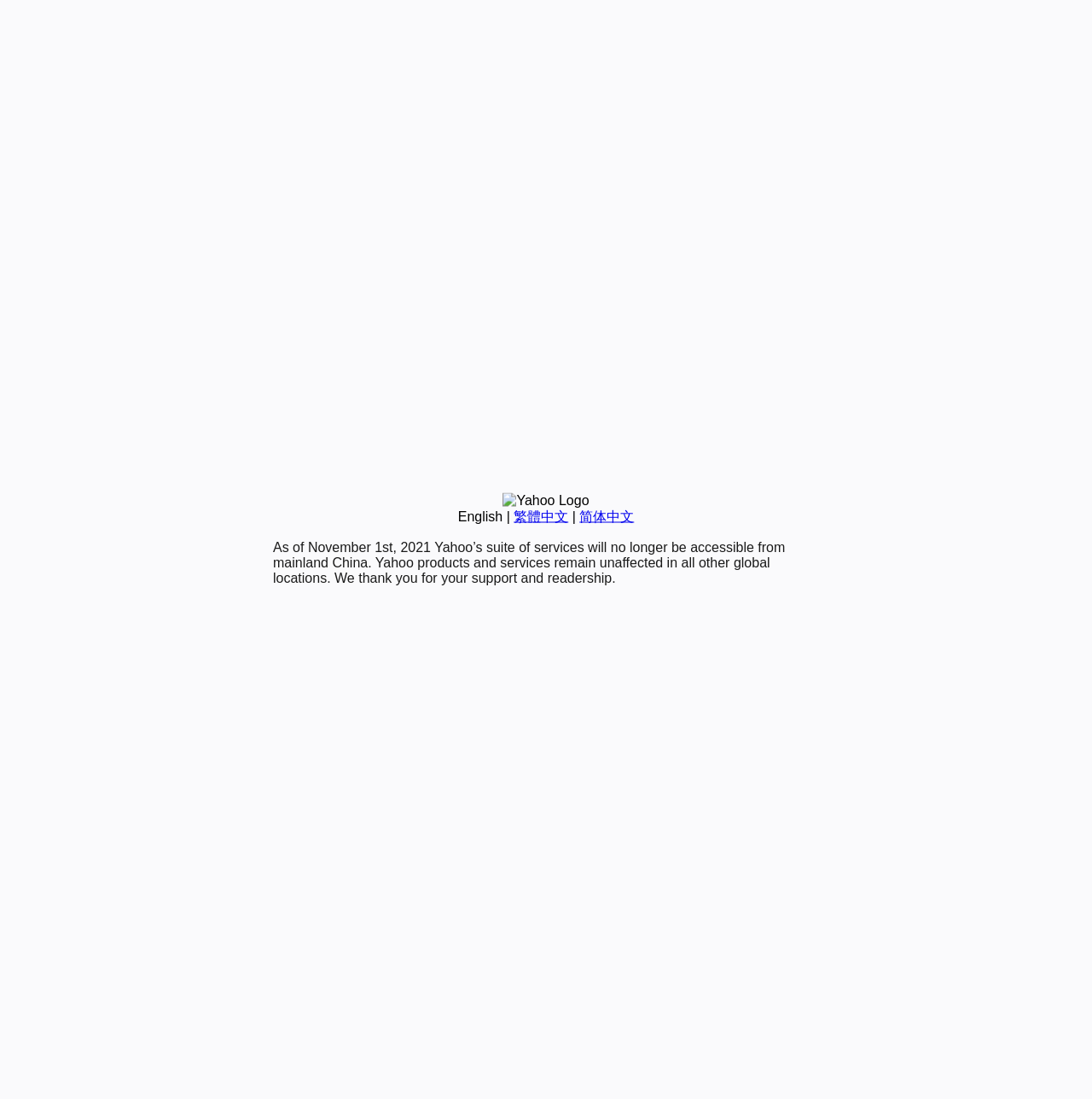Bounding box coordinates should be in the format (top-left x, top-left y, bottom-right x, bottom-right y) and all values should be floating point numbers between 0 and 1. Determine the bounding box coordinate for the UI element described as: 简体中文

[0.531, 0.463, 0.581, 0.476]